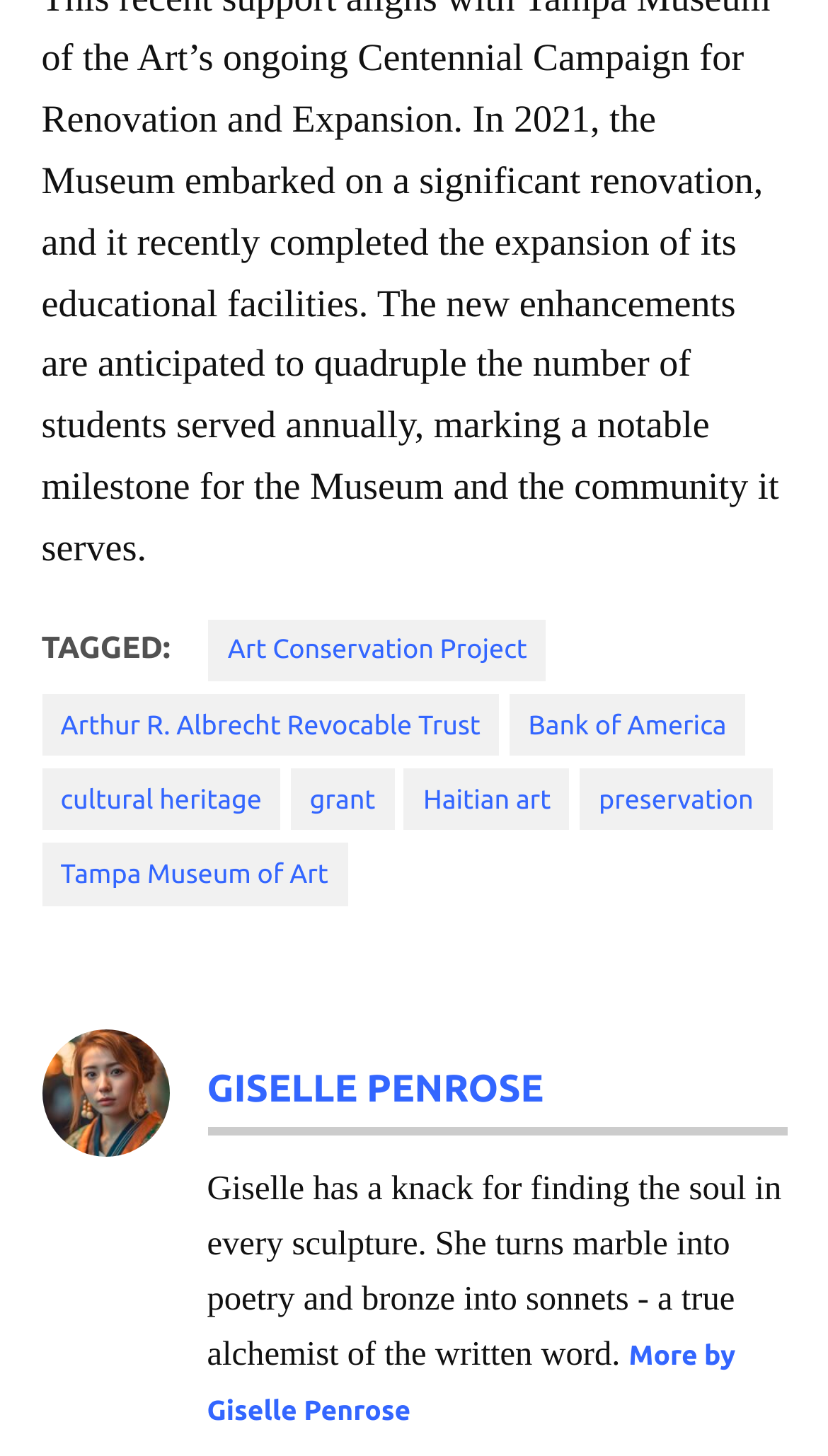Identify the bounding box for the element characterized by the following description: "Arthur R. Albrecht Revocable Trust".

[0.05, 0.477, 0.603, 0.519]